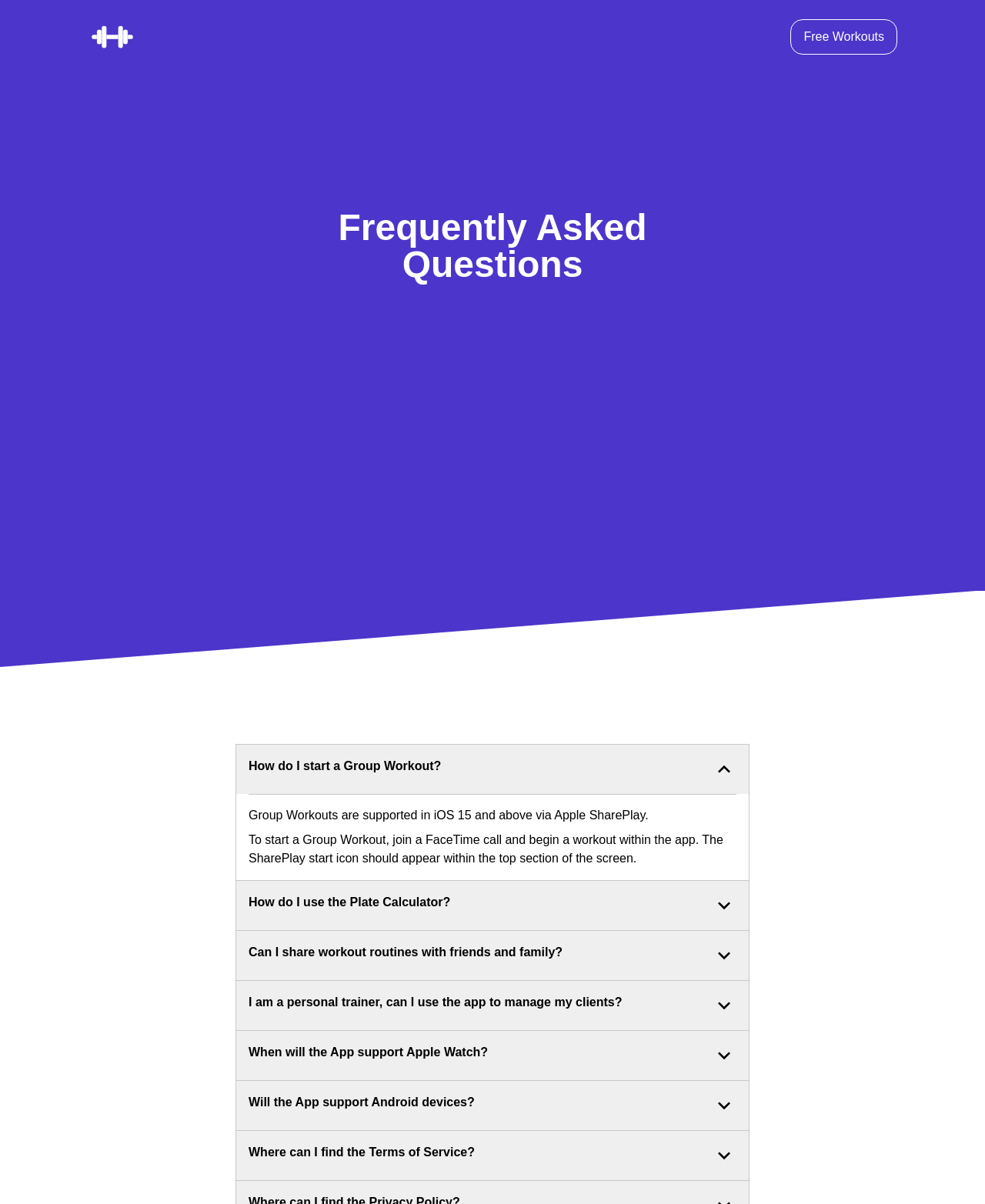Identify the bounding box coordinates of the clickable region required to complete the instruction: "Click the 'Sign In' link". The coordinates should be given as four float numbers within the range of 0 and 1, i.e., [left, top, right, bottom].

None